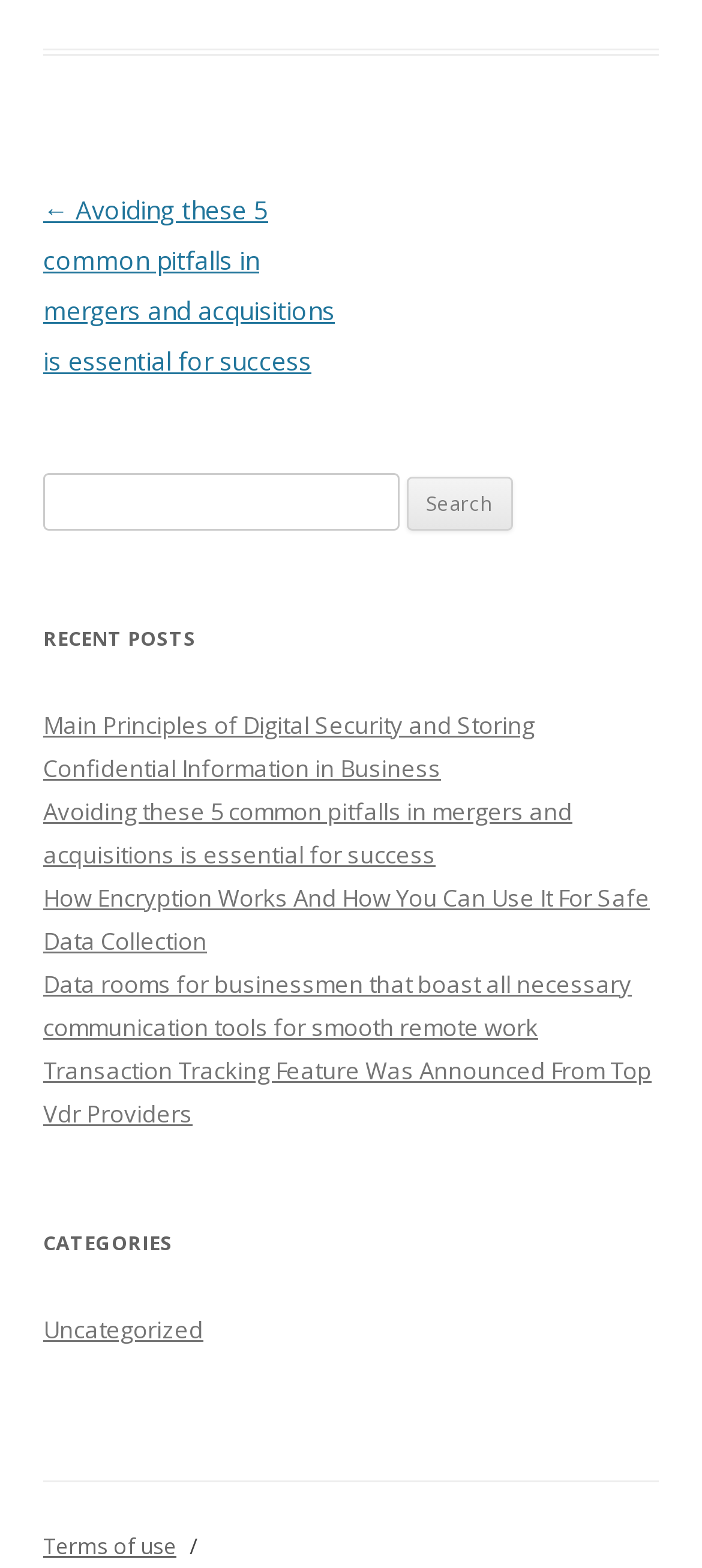What is the position of the 'Terms of use' link on the webpage?
Identify the answer in the screenshot and reply with a single word or phrase.

At the bottom